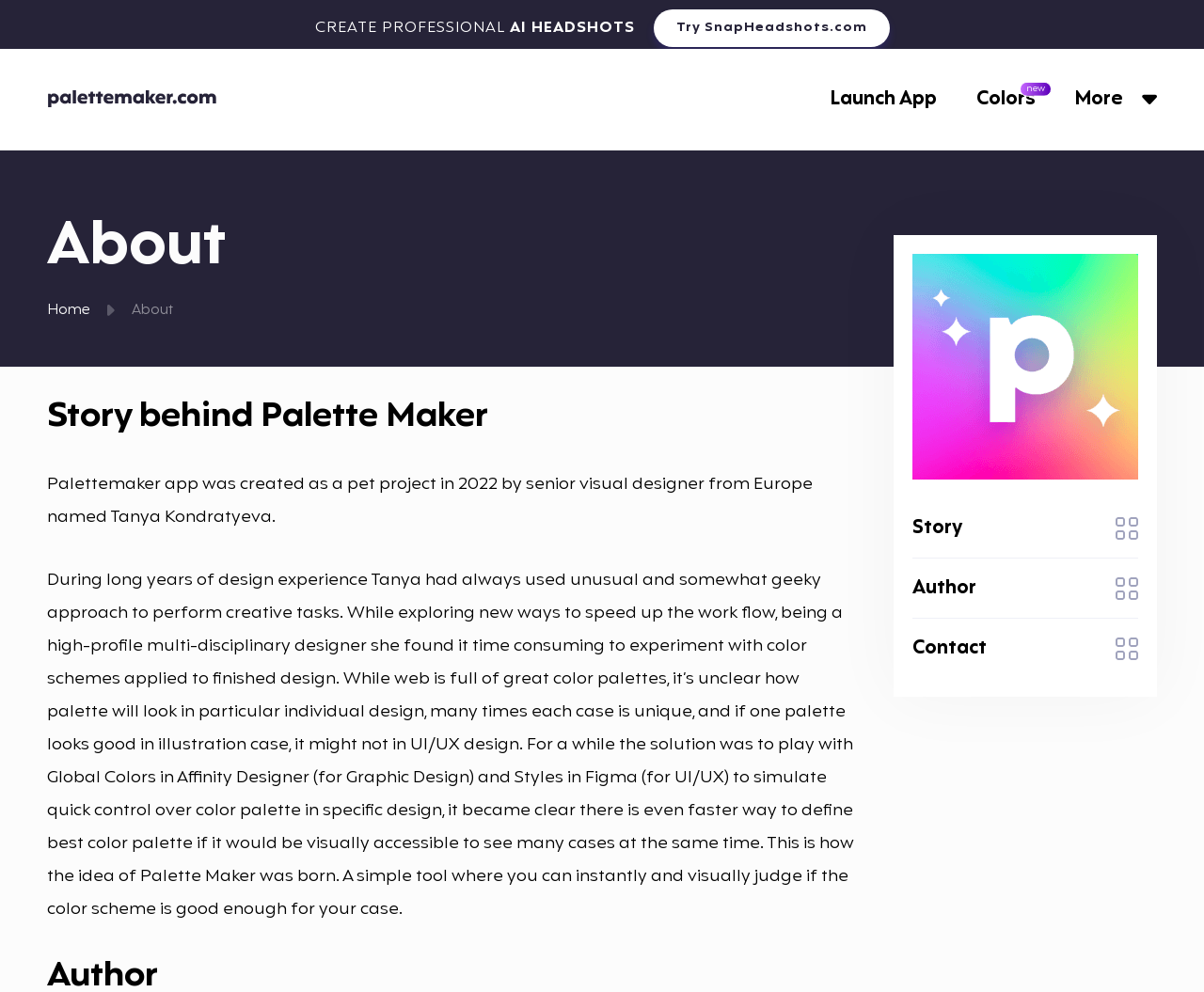What is the profession of the person who created PaletteMaker?
Can you provide an in-depth and detailed response to the question?

The answer can be found in the 'Story behind Palette Maker' section, where it is mentioned that 'Palettemaker app was created as a pet project in 2022 by senior visual designer from Europe named Tanya Kondratyeva.'